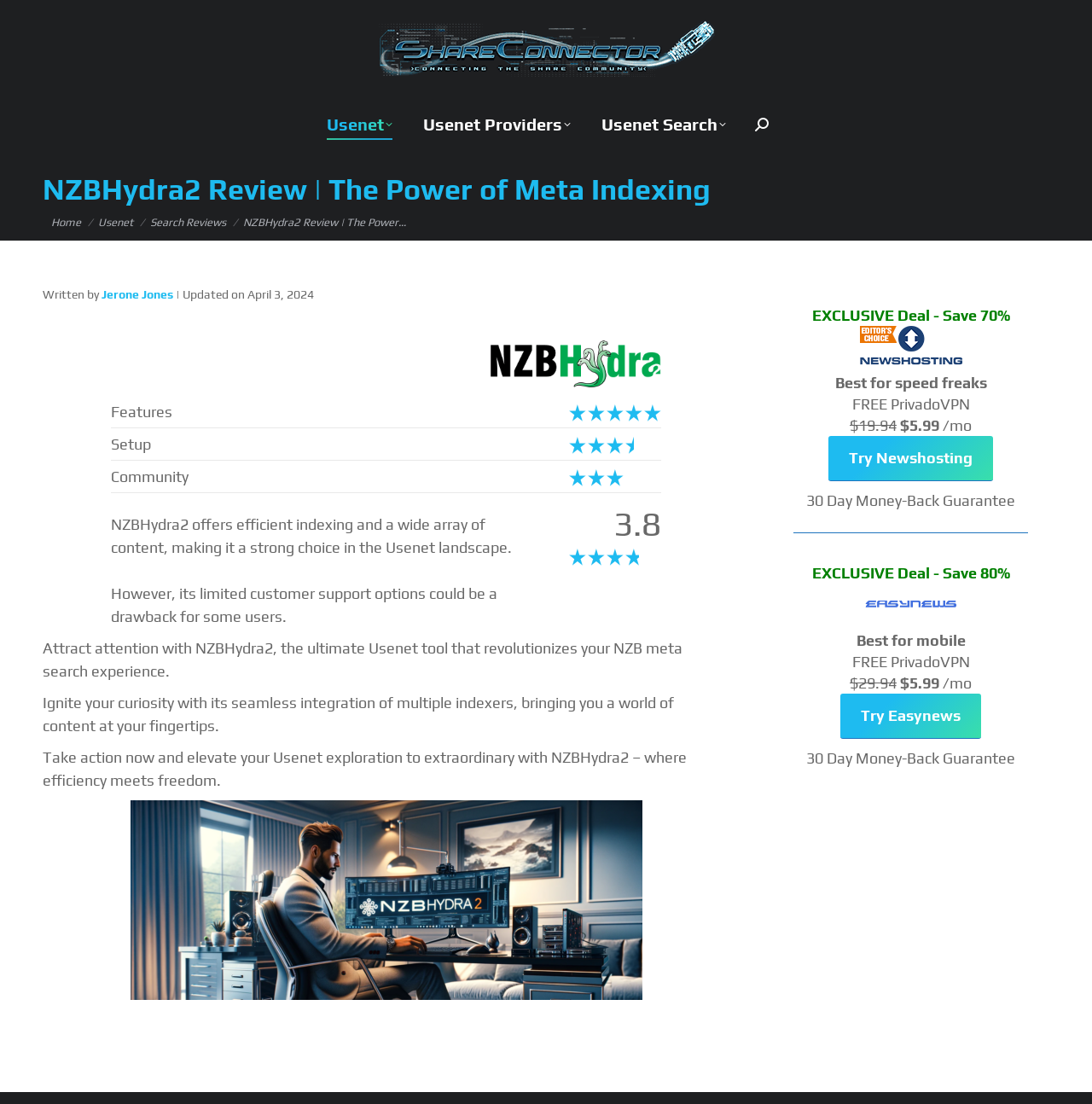Please mark the bounding box coordinates of the area that should be clicked to carry out the instruction: "Read the NZBHydra2 review".

[0.039, 0.155, 0.651, 0.189]